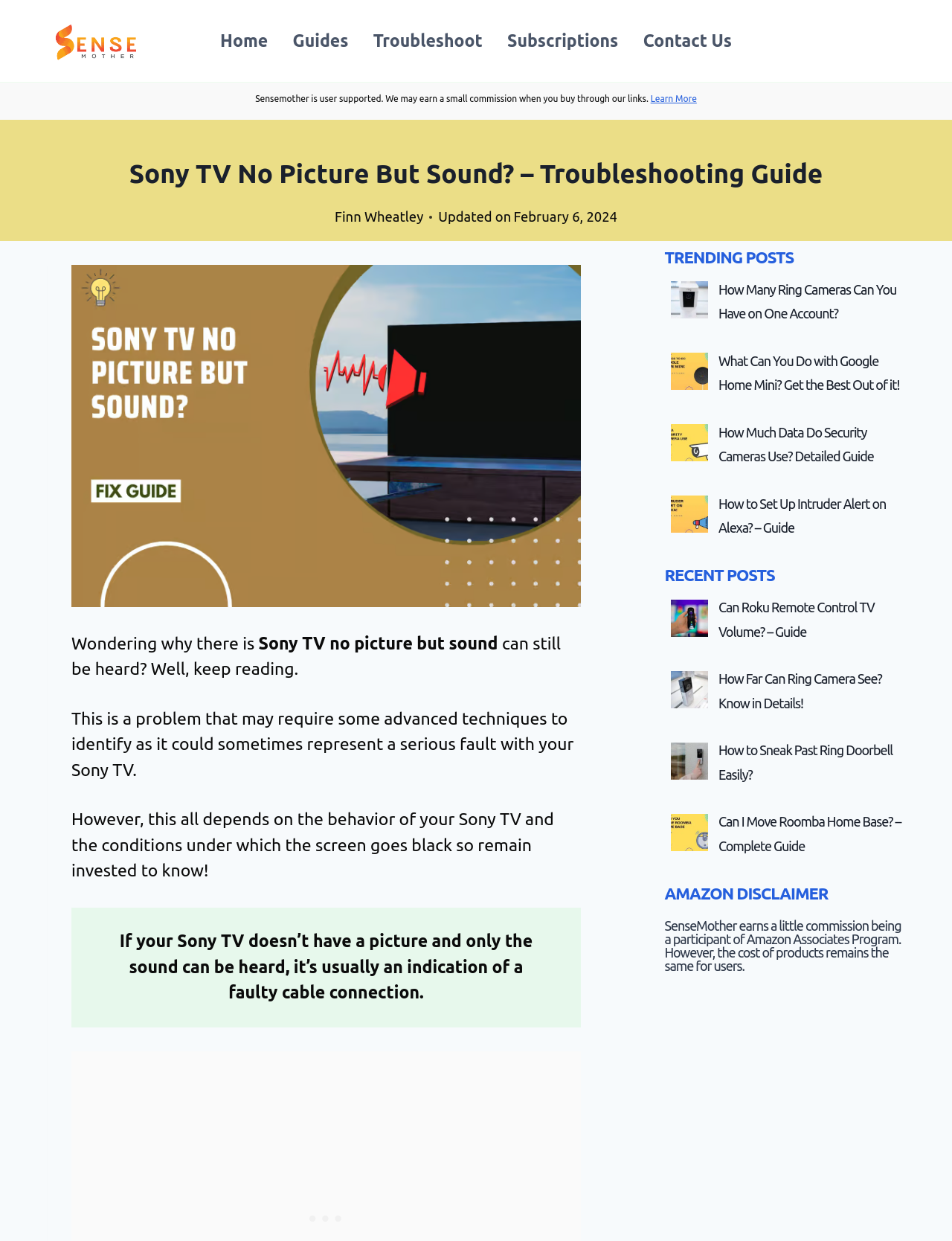What is the disclaimer about at the bottom of the webpage?
Give a single word or phrase as your answer by examining the image.

Amazon Associates Program